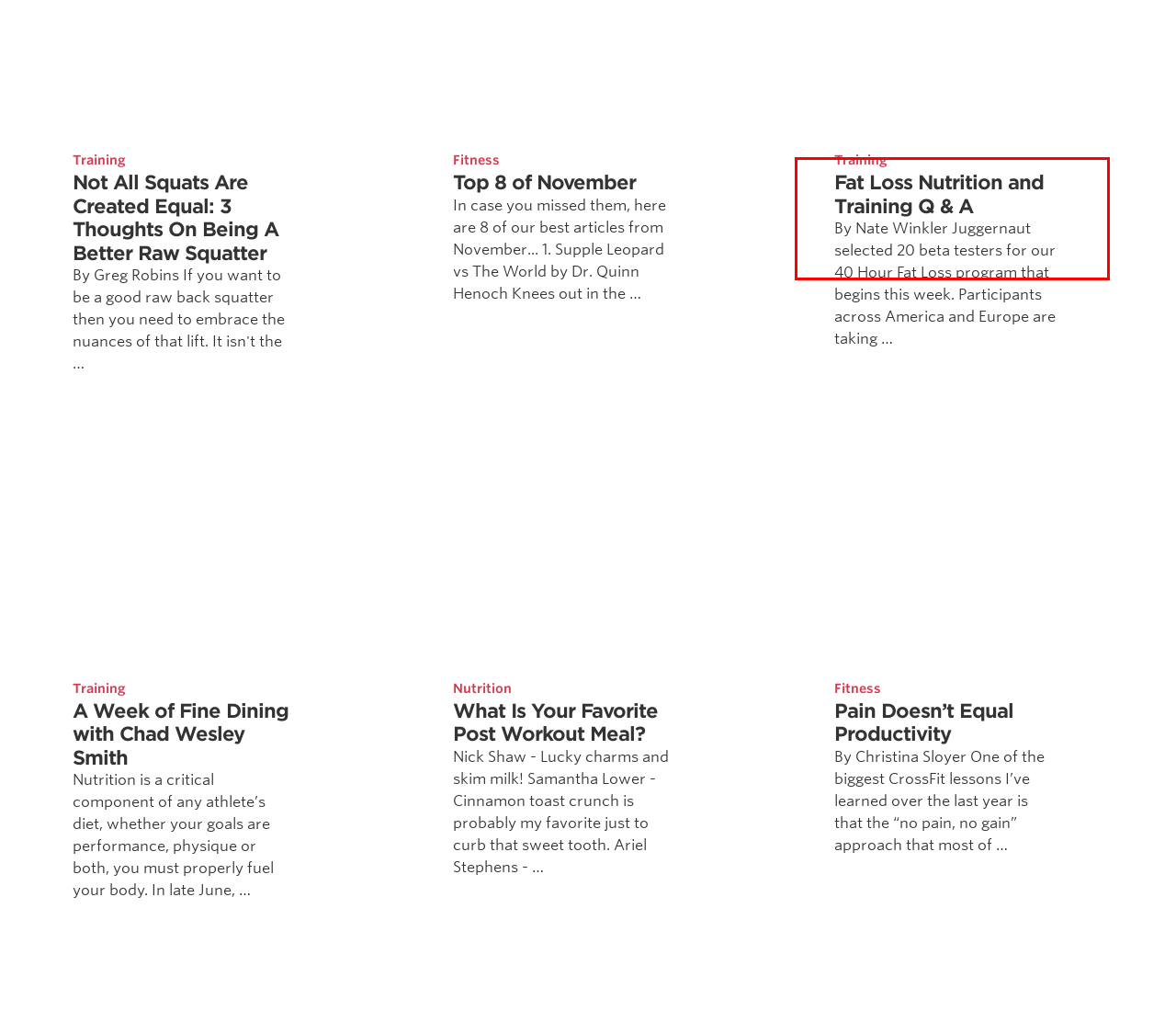Please analyze the provided webpage screenshot and perform OCR to extract the text content from the red rectangle bounding box.

By Nate Winkler Juggernaut selected 20 beta testers for our 40 Hour Fat Loss program that begins this week. Participants across America and Europe are taking …